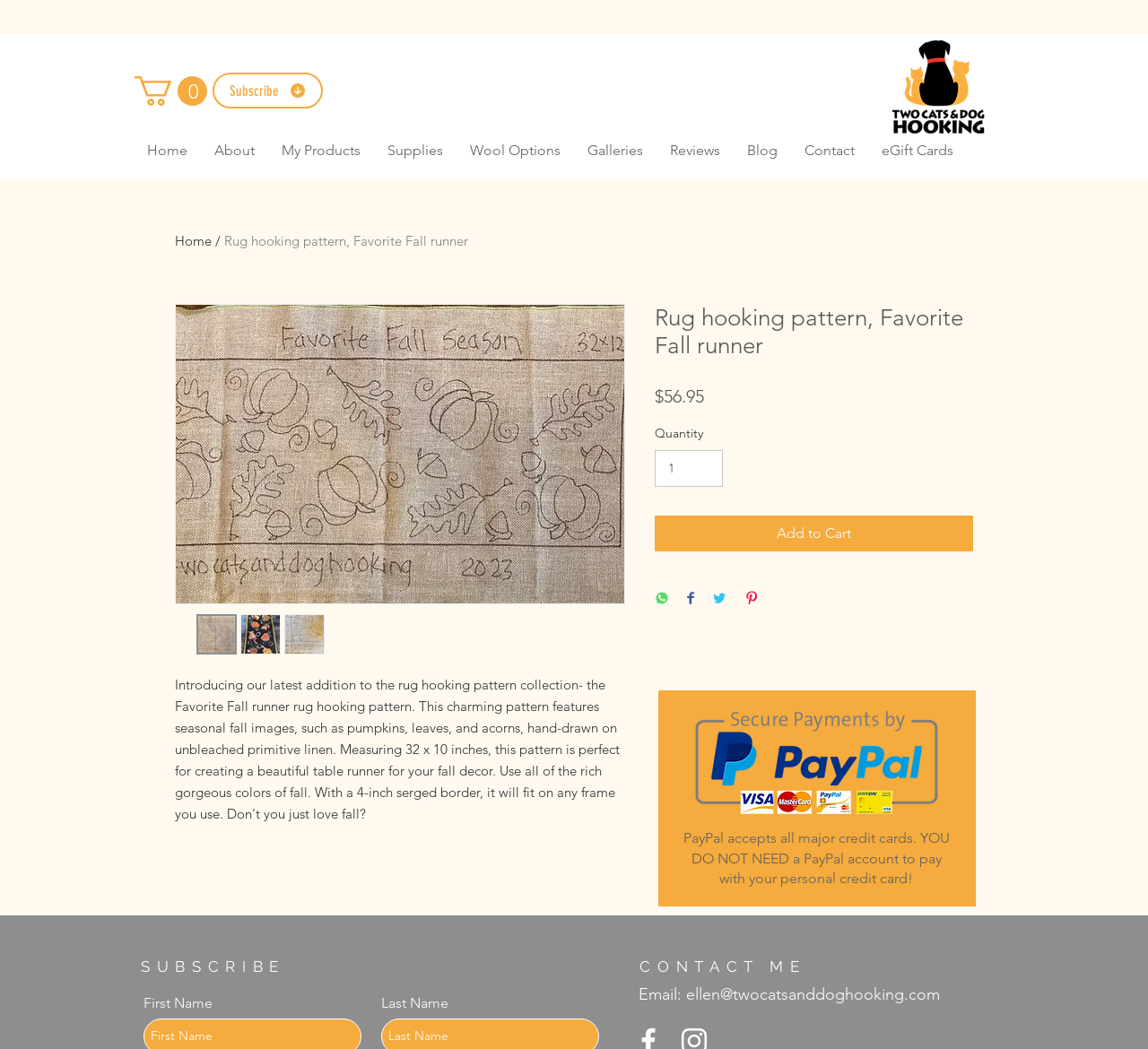Locate the UI element described by About and provide its bounding box coordinates. Use the format (top-left x, top-left y, bottom-right x, bottom-right y) with all values as floating point numbers between 0 and 1.

[0.175, 0.13, 0.234, 0.157]